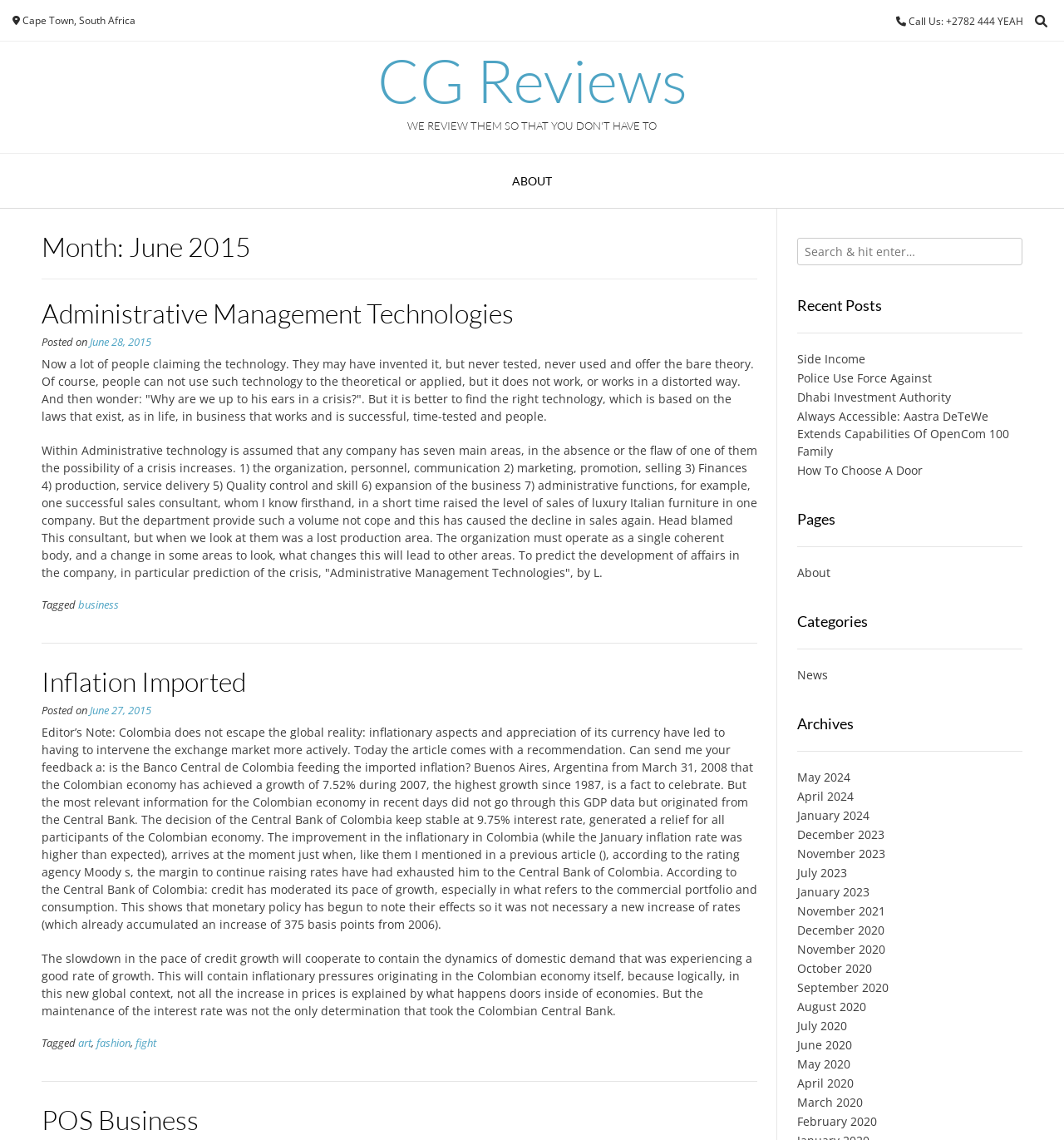Provide the bounding box coordinates for the UI element described in this sentence: "Police Use Force Against". The coordinates should be four float values between 0 and 1, i.e., [left, top, right, bottom].

[0.749, 0.324, 0.875, 0.338]